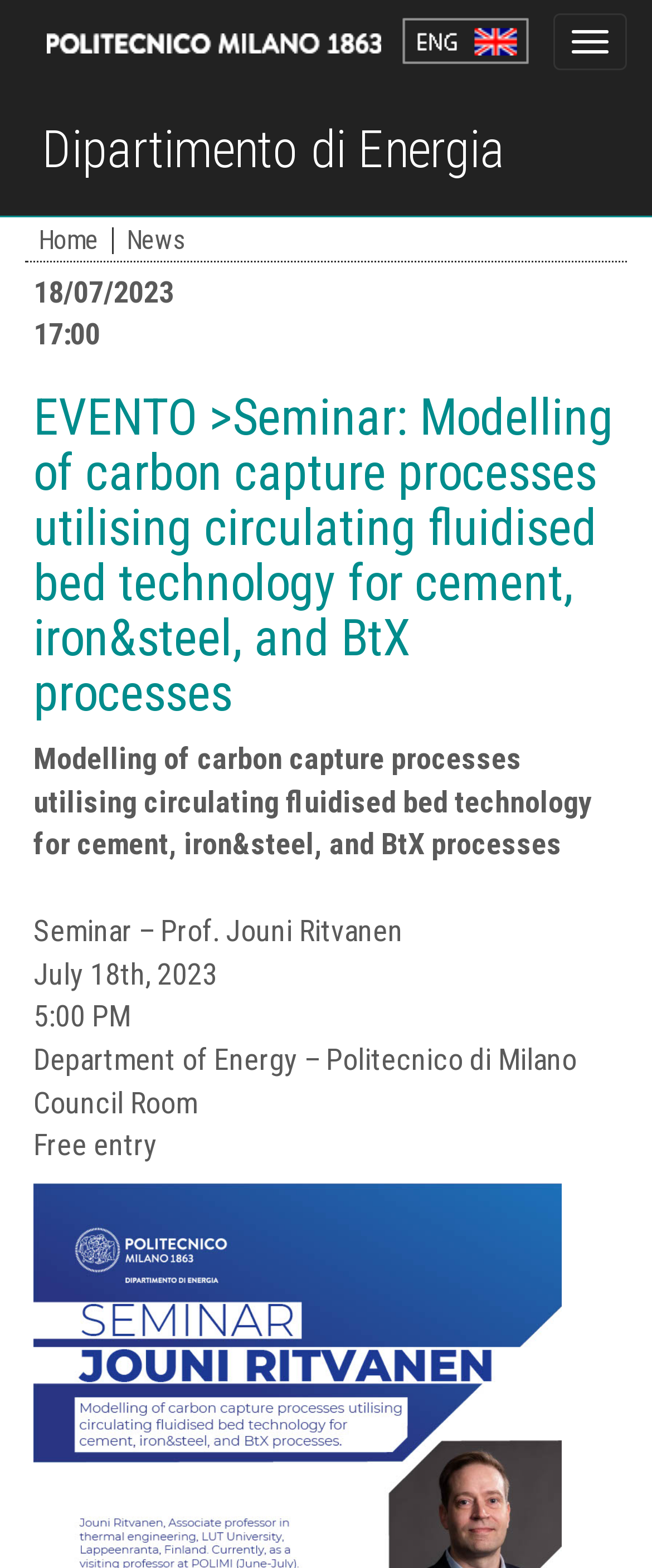With reference to the image, please provide a detailed answer to the following question: What is the location of the seminar?

I found the answer by looking at the StaticText element 'Council Room' which is located below the seminar title, indicating that it is the location of the seminar.